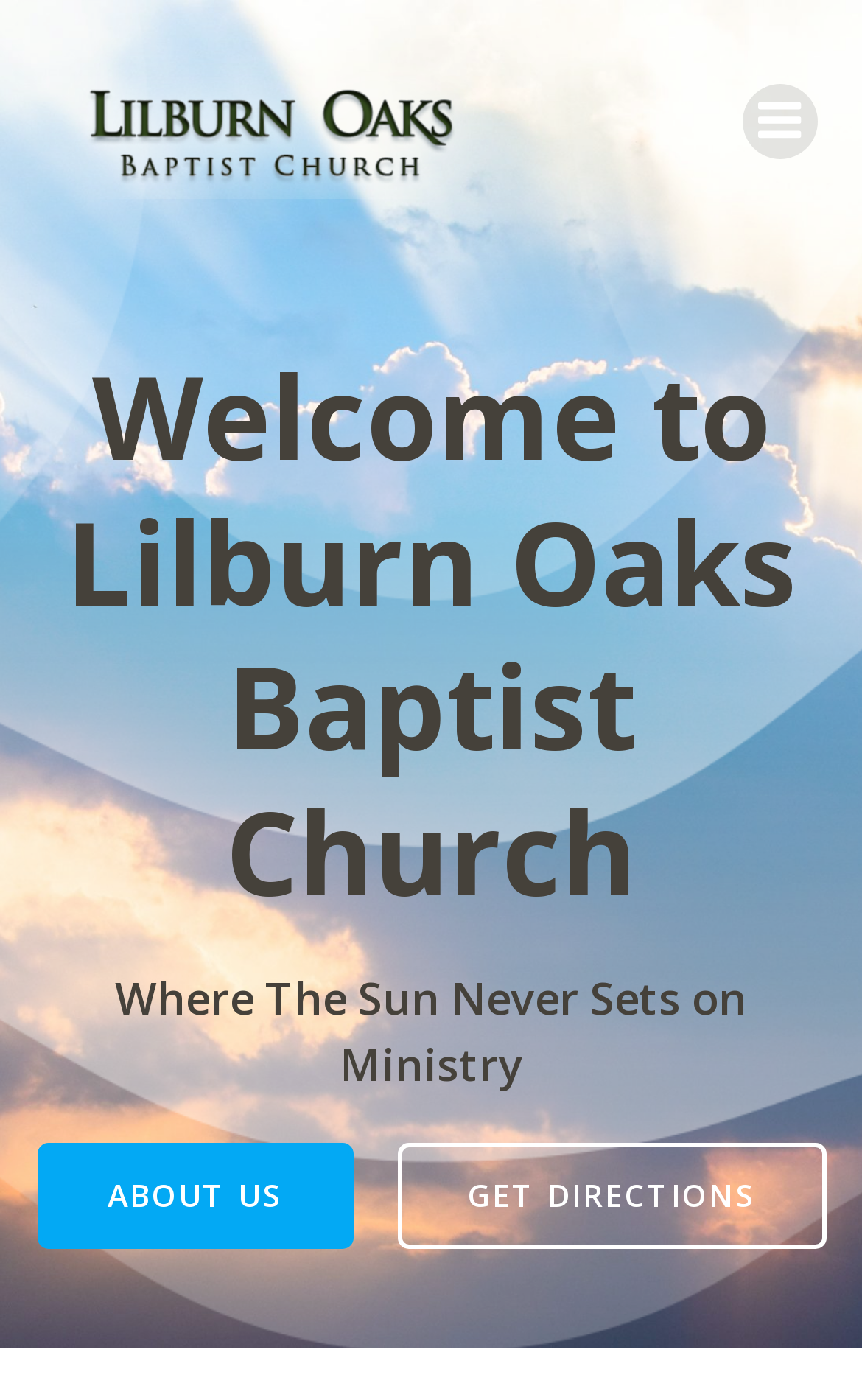What is the tagline of the church?
Answer with a single word or phrase, using the screenshot for reference.

Where The Sun Never Sets on Ministry